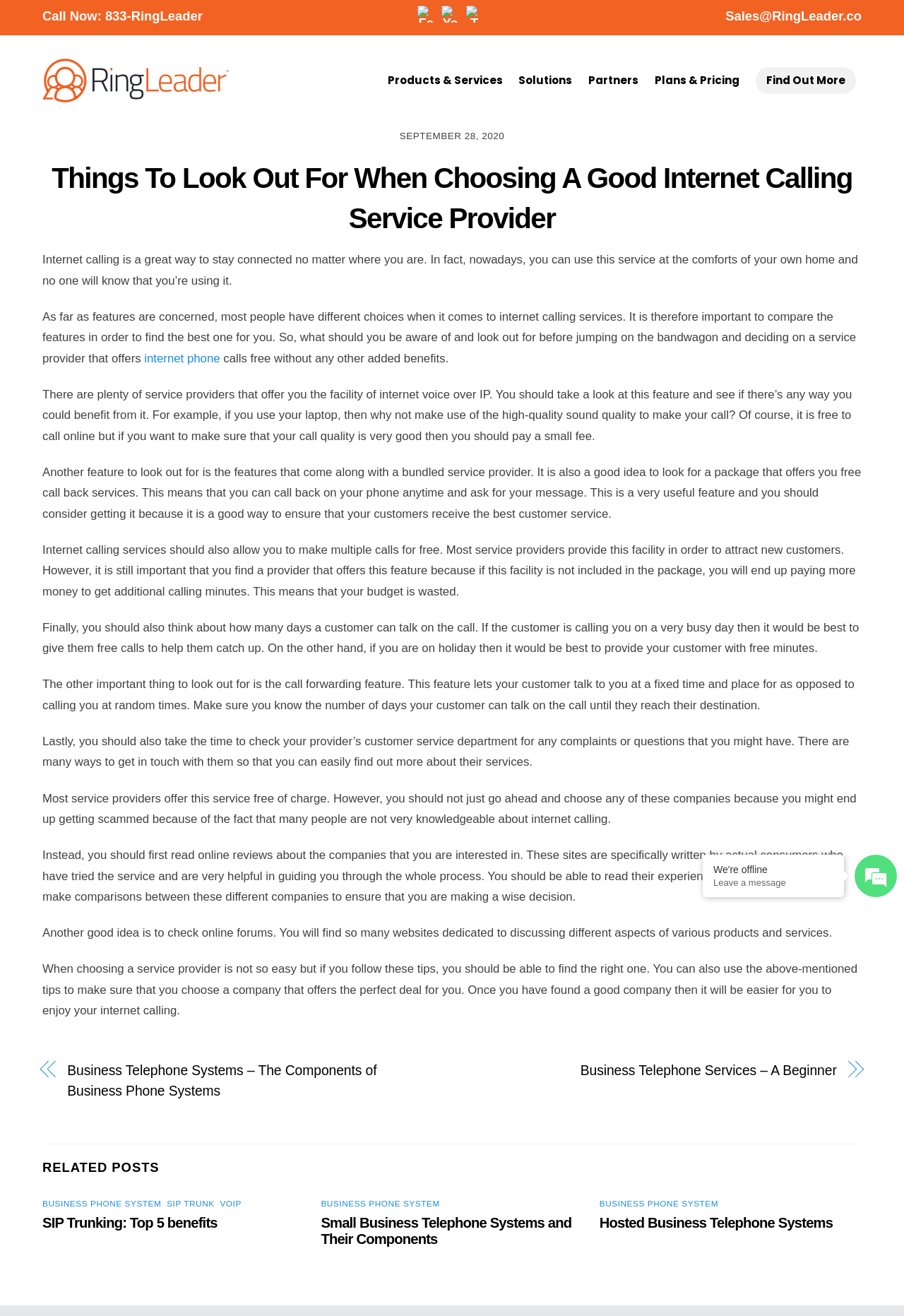Find the bounding box coordinates of the area that needs to be clicked in order to achieve the following instruction: "Click on the 'Call Now' button". The coordinates should be specified as four float numbers between 0 and 1, i.e., [left, top, right, bottom].

[0.047, 0.006, 0.224, 0.018]